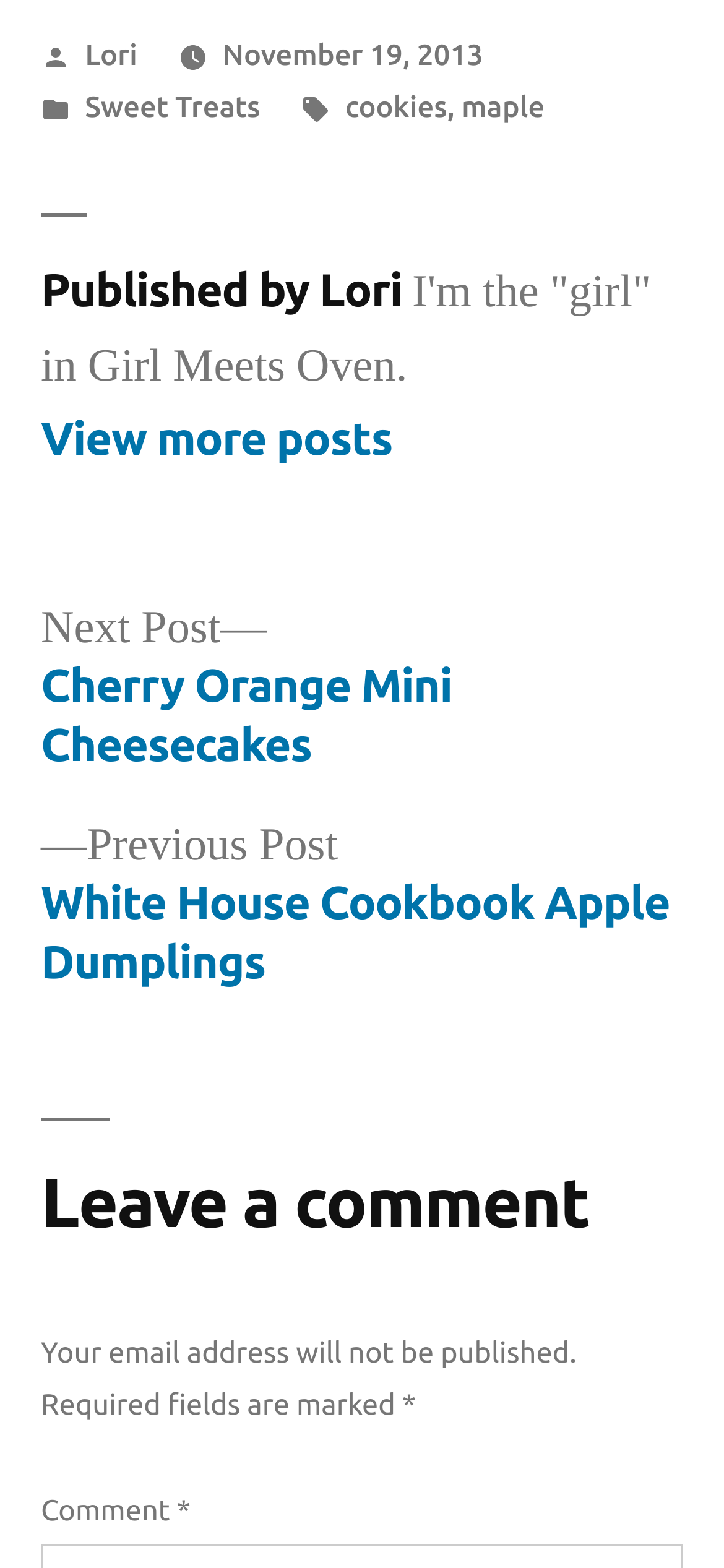What is the purpose of the section at the bottom of the webpage?
Analyze the image and provide a thorough answer to the question.

The purpose of the section at the bottom of the webpage is to leave a comment, which can be inferred from the heading 'Leave a comment' and the presence of fields to input email address and comment.